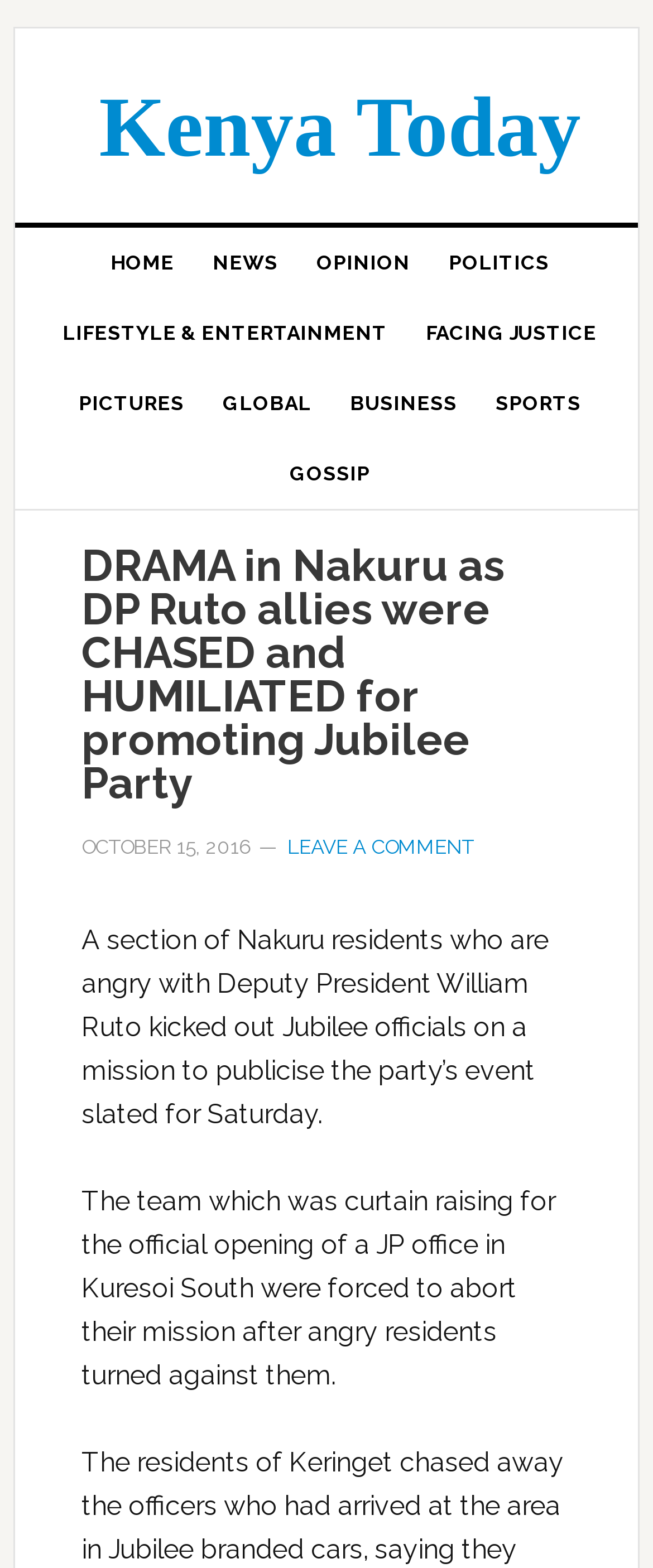Given the description "Beauty Secrets", determine the bounding box of the corresponding UI element.

None